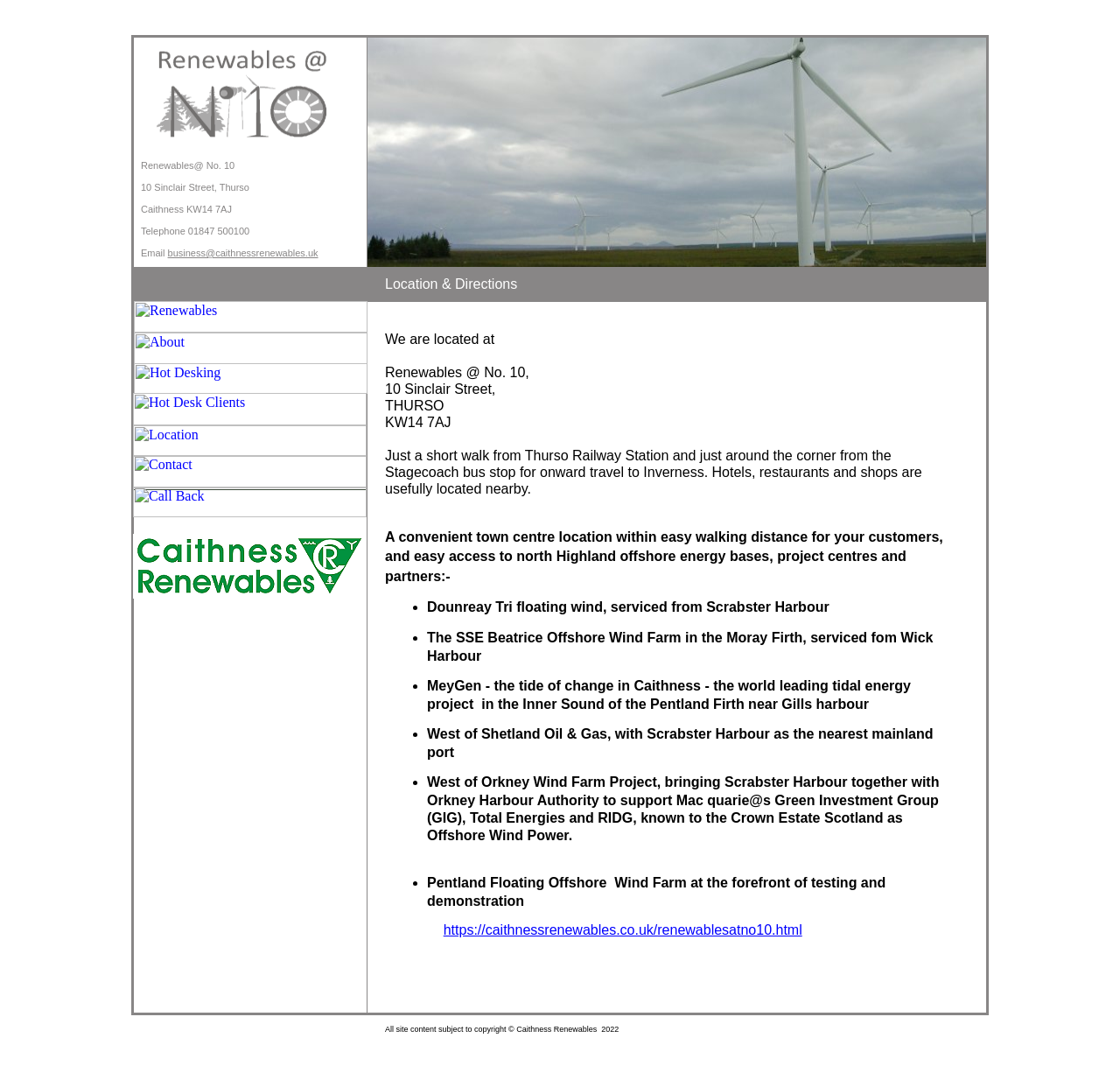Given the content of the image, can you provide a detailed answer to the question?
What is the nearest railway station to Thurso Business Facilities?

According to the webpage, it is mentioned that the location is 'Just a short walk from Thurso Railway Station', which implies that Thurso Railway Station is the nearest railway station to Thurso Business Facilities.